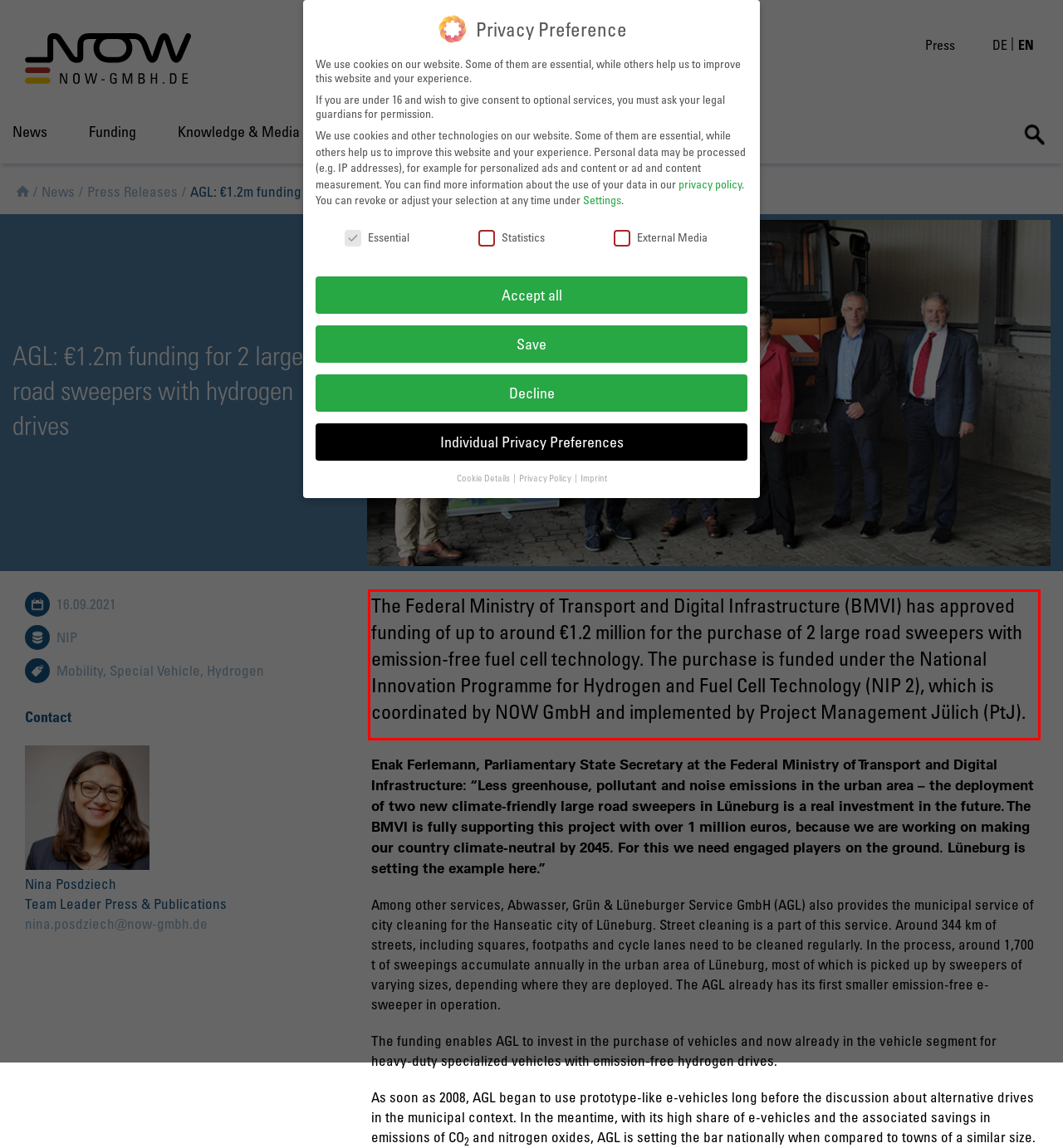Extract and provide the text found inside the red rectangle in the screenshot of the webpage.

The Federal Ministry of Transport and Digital Infrastructure (BMVI) has approved funding of up to around €1.2 million for the purchase of 2 large road sweepers with emission-free fuel cell technology. The purchase is funded under the National Innovation Programme for Hydrogen and Fuel Cell Technology (NIP 2), which is coordinated by NOW GmbH and implemented by Project Management Jülich (PtJ).